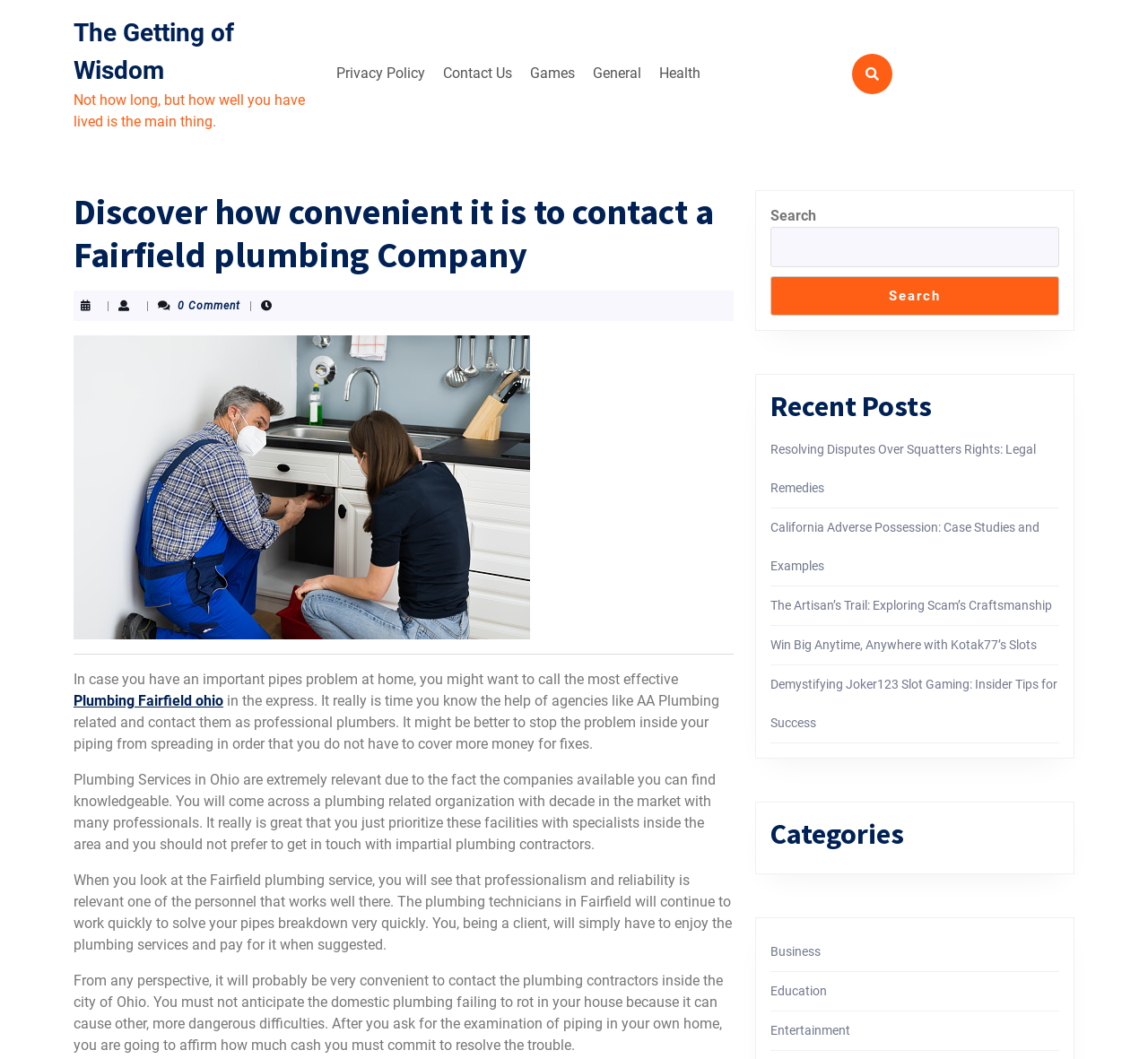Determine the bounding box coordinates of the element that should be clicked to execute the following command: "Click on the 'Contact Us' link".

[0.38, 0.052, 0.452, 0.086]